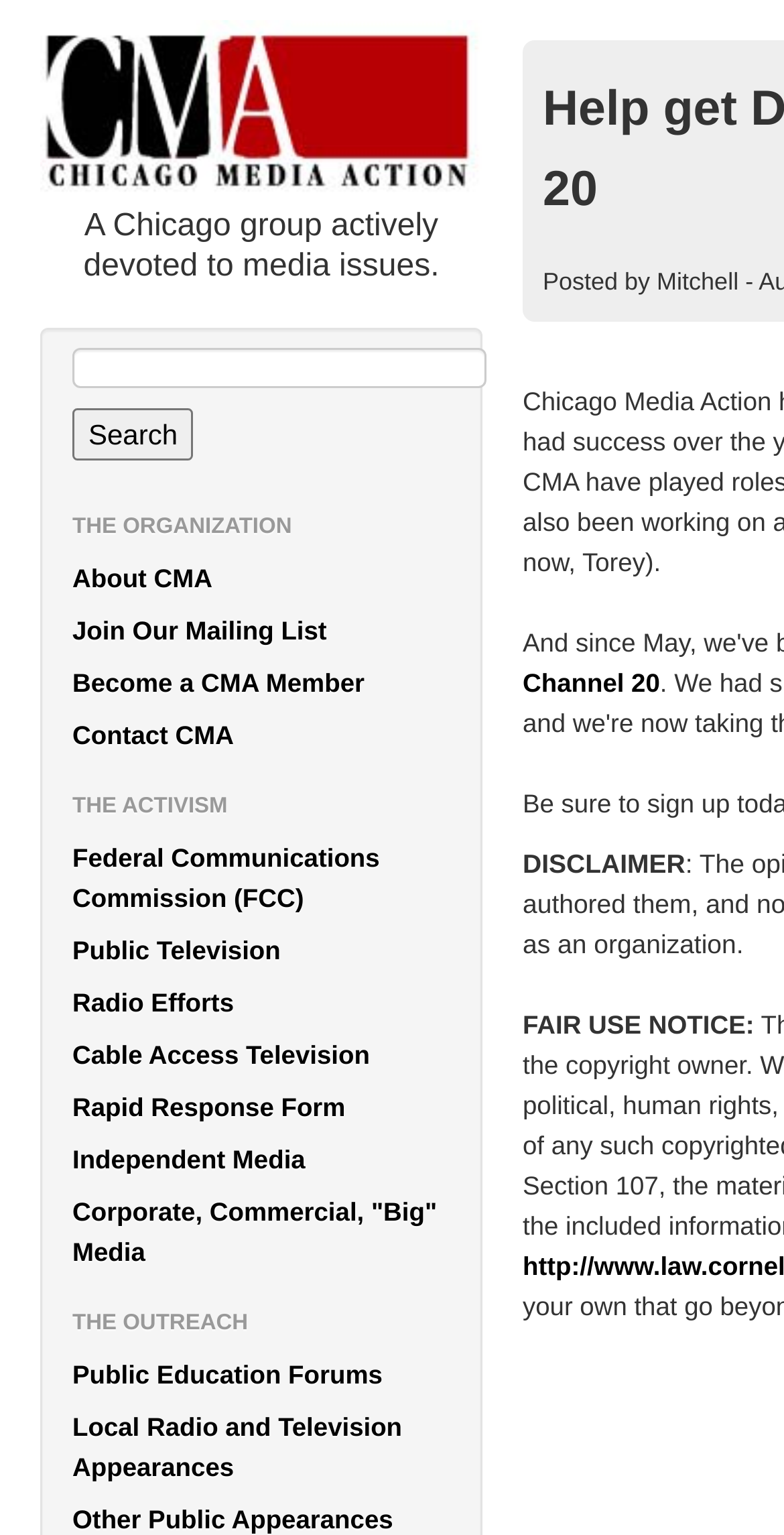What is the disclaimer section about?
Please provide an in-depth and detailed response to the question.

The disclaimer section, located at the bottom of the webpage, contains a StaticText element 'DISCLAIMER' and a StaticText element 'FAIR USE NOTICE:', indicating that it is about fair use notice.